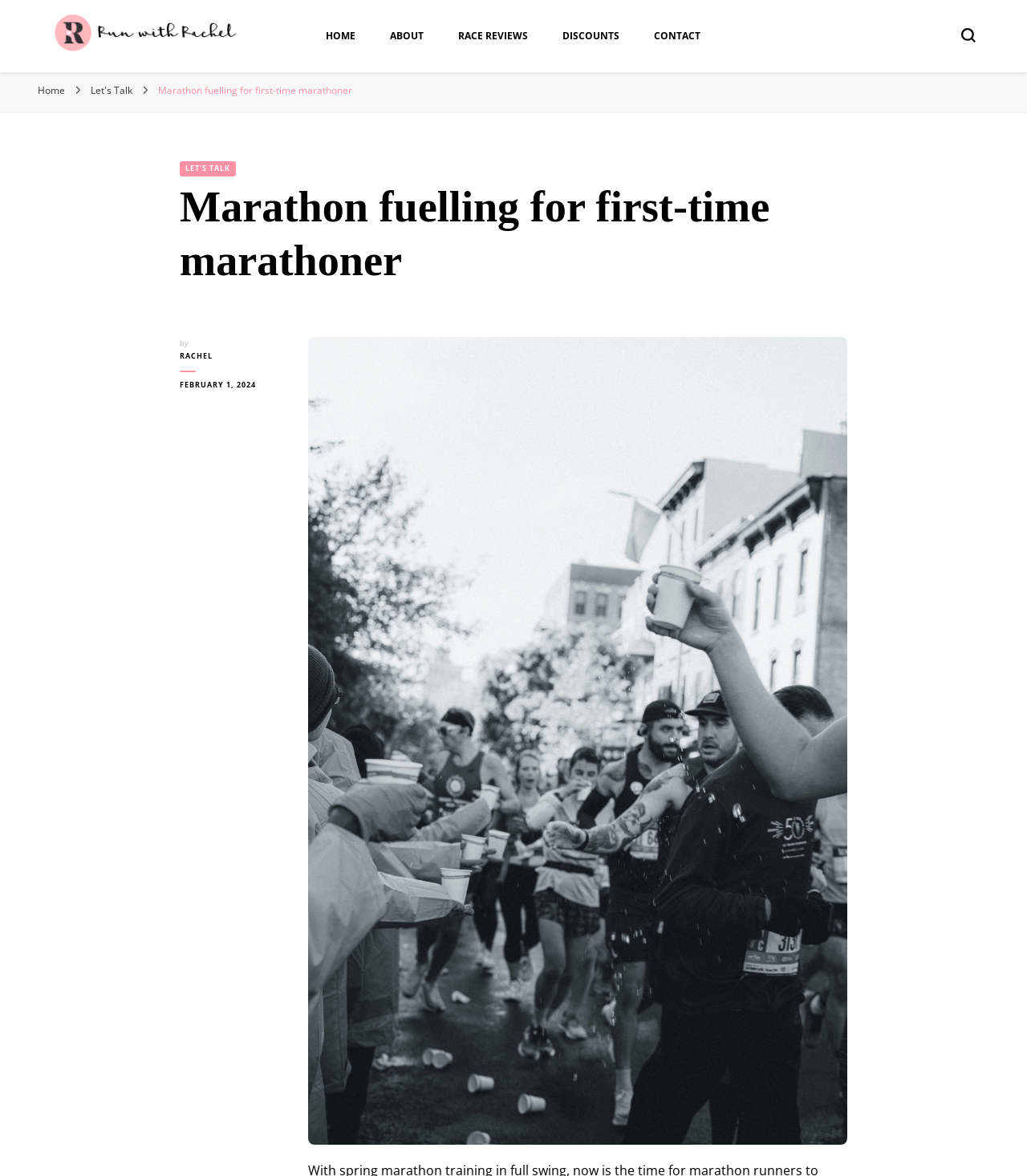What is the name of the online publication?
Observe the image and answer the question with a one-word or short phrase response.

Run with Rachel